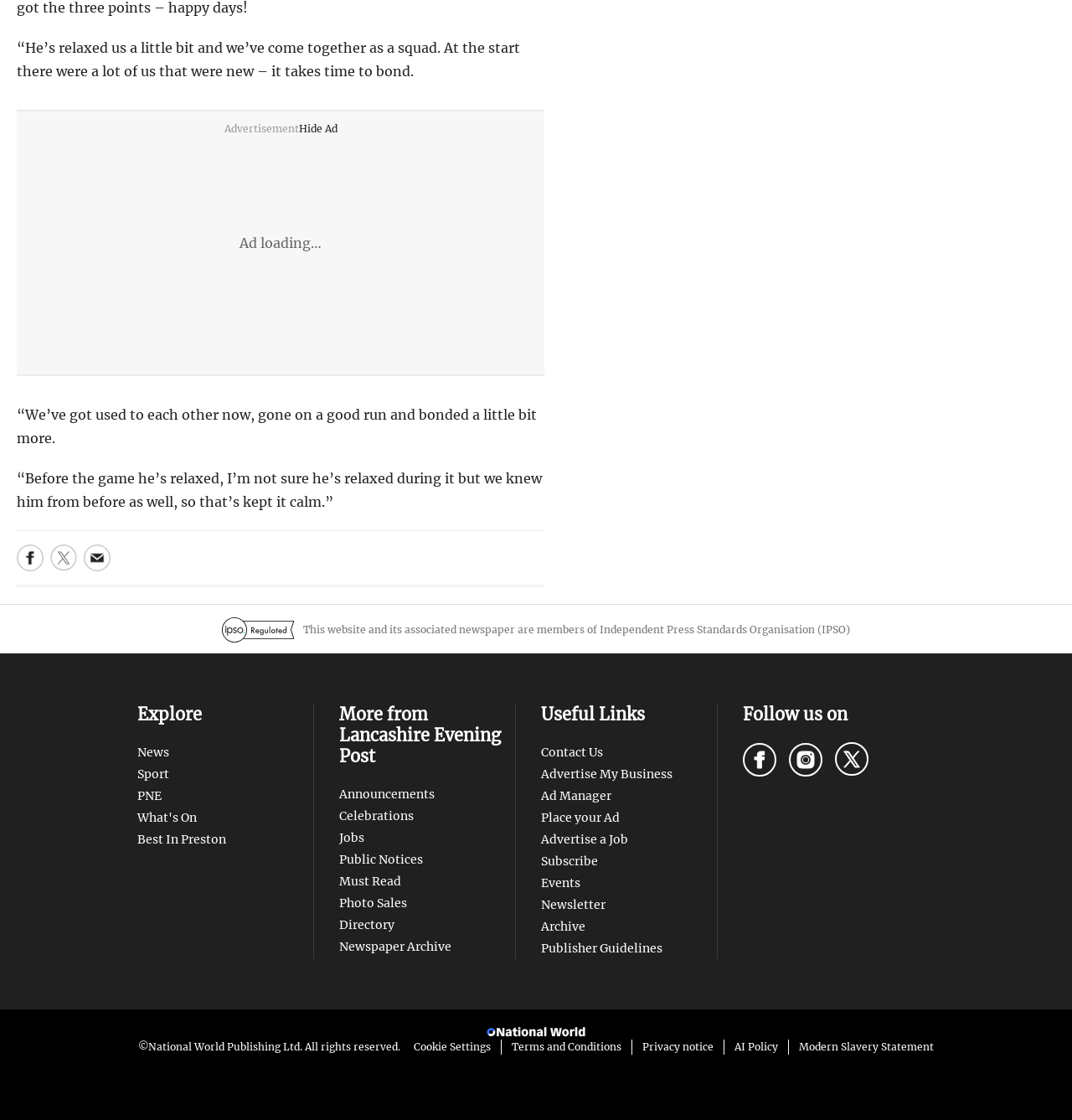Kindly respond to the following question with a single word or a brief phrase: 
What is the name of the newspaper?

Lancashire Evening Post